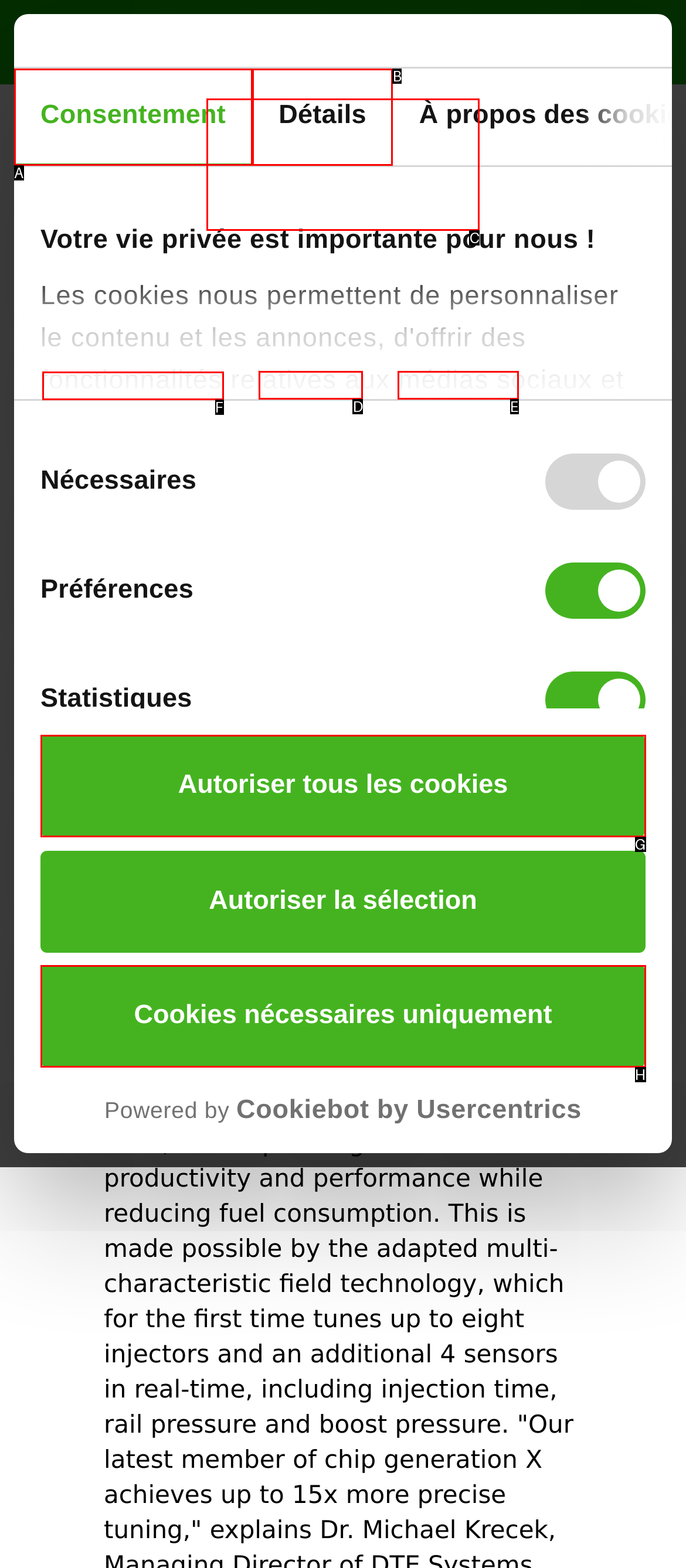Identify the appropriate lettered option to execute the following task: Click the 'DTE CHIPTUNING' link
Respond with the letter of the selected choice.

F